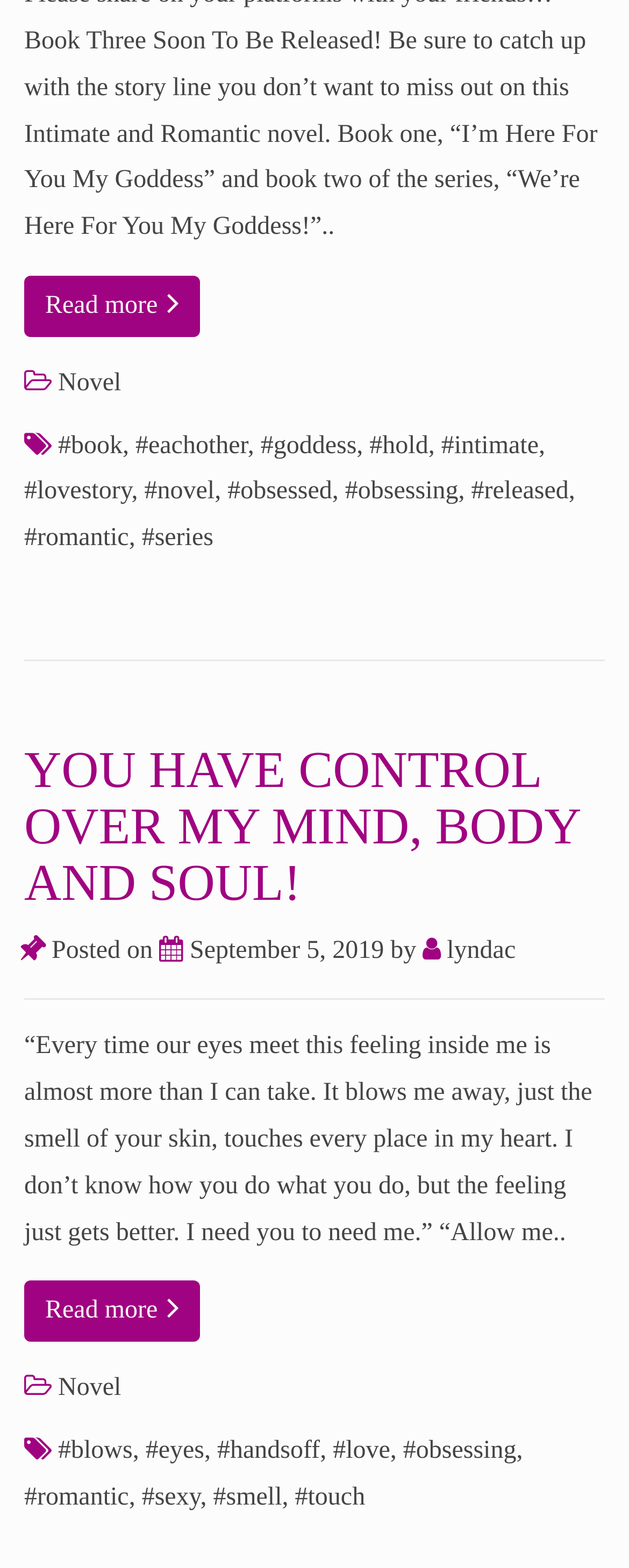Specify the bounding box coordinates (top-left x, top-left y, bottom-right x, bottom-right y) of the UI element in the screenshot that matches this description: #romantic

[0.038, 0.946, 0.205, 0.963]